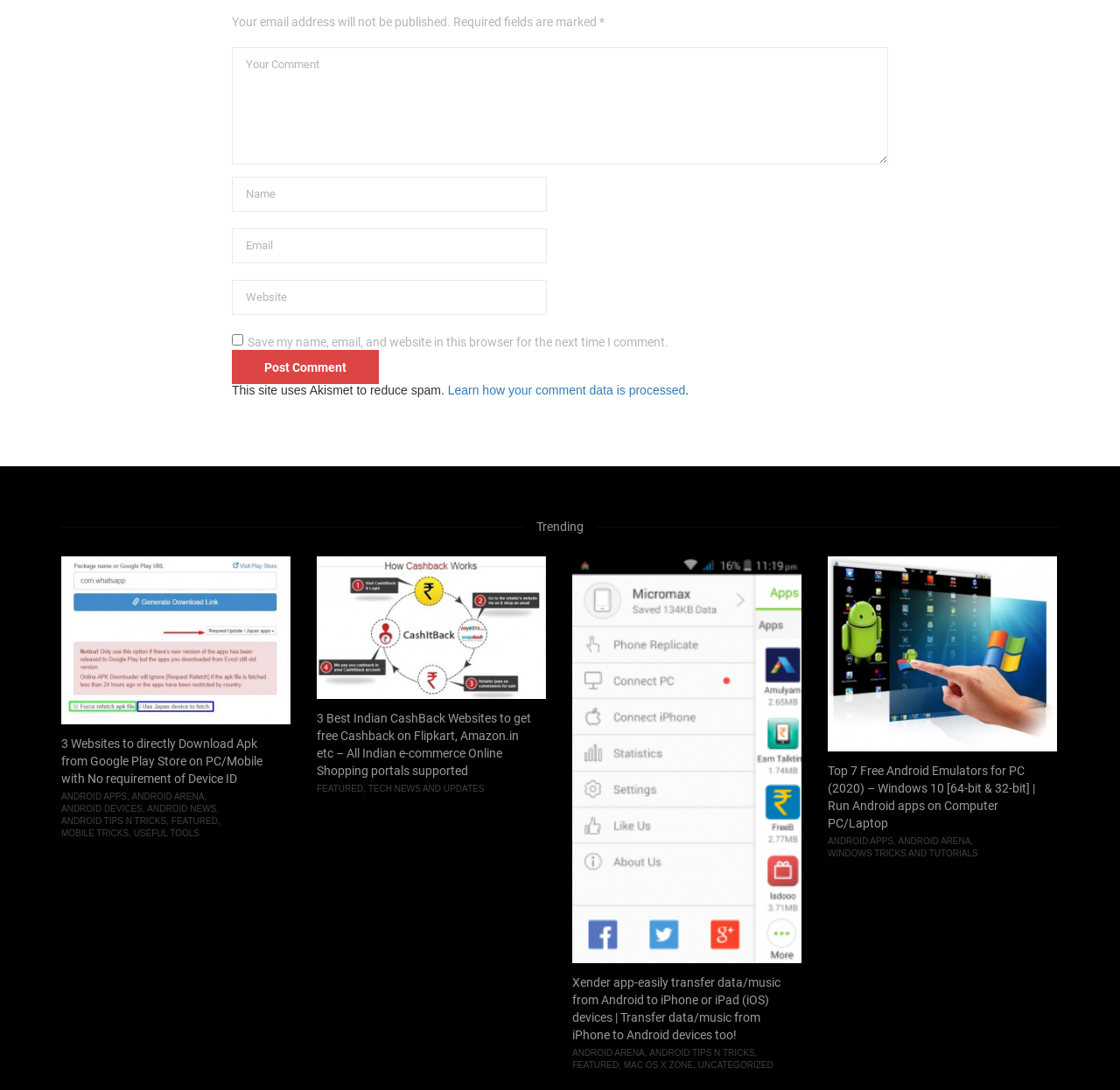Examine the image carefully and respond to the question with a detailed answer: 
What is the purpose of the checkbox?

The checkbox is located below the 'Email' and 'Website' textboxes, and its label is 'Save my name, email, and website in this browser for the next time I comment.' This suggests that the purpose of the checkbox is to save the user's comment data for future comments.